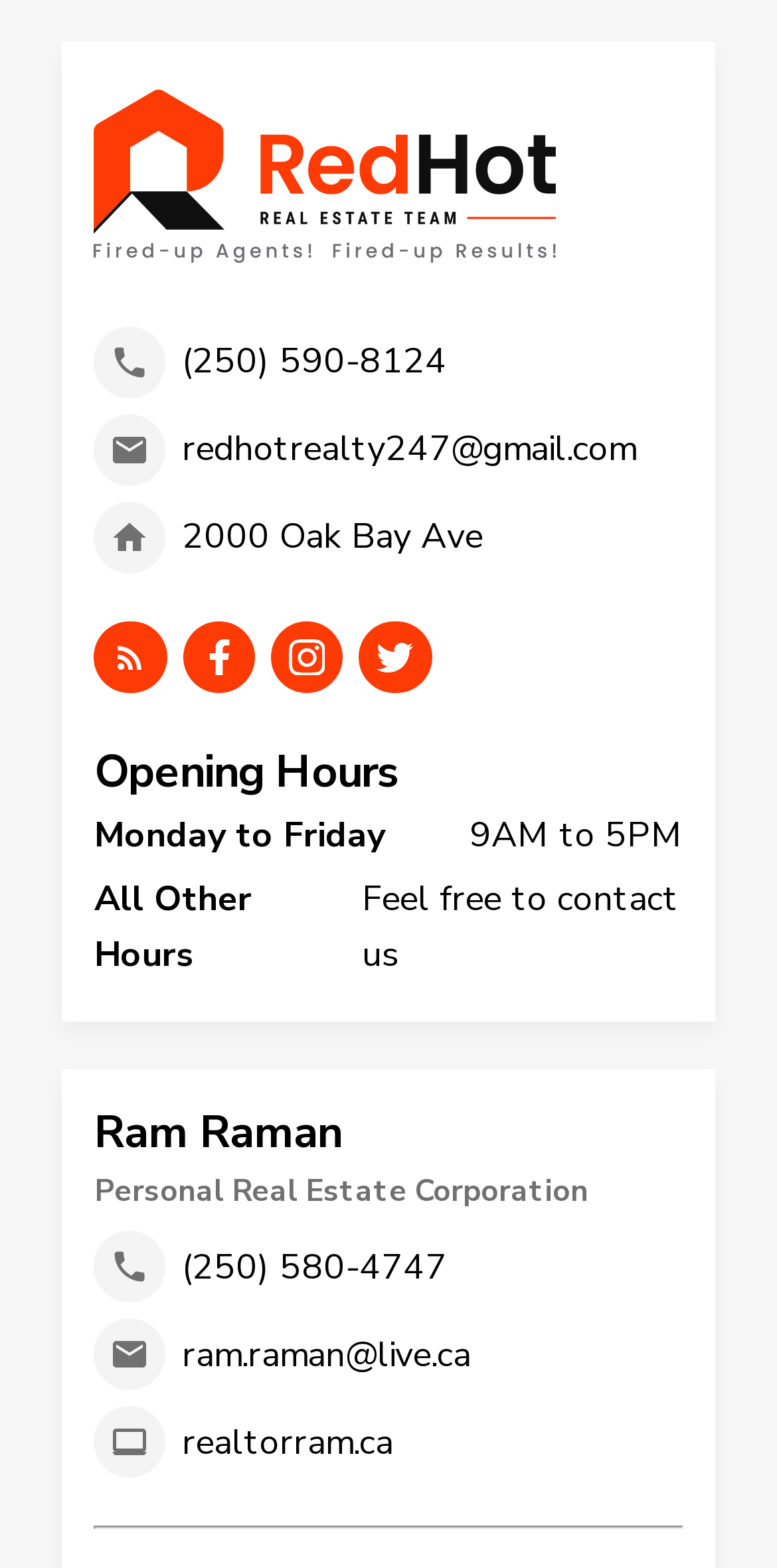What is the phone number to contact Ram Raman?
From the screenshot, provide a brief answer in one word or phrase.

(250) 580-4747